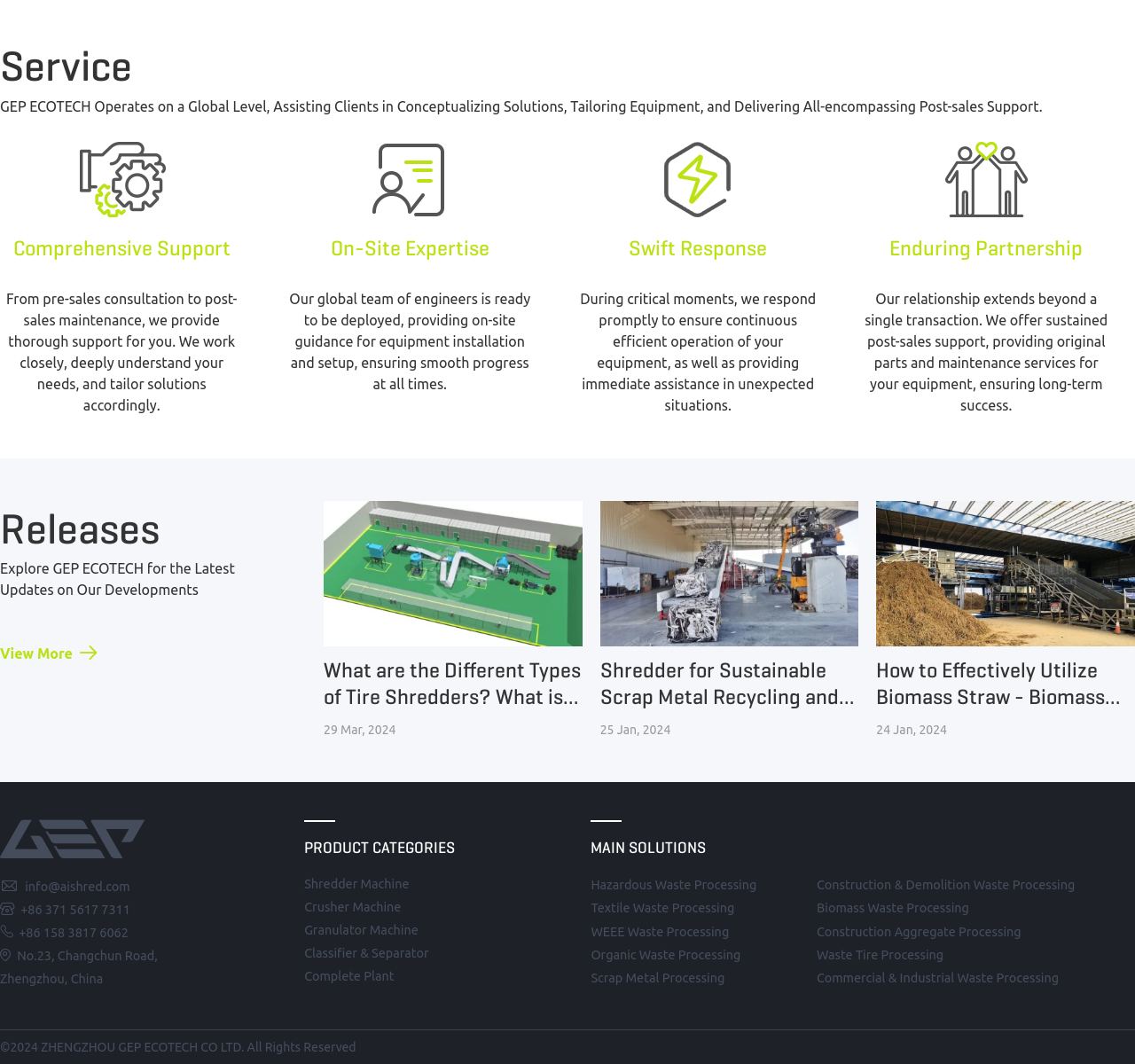What is the location of the company?
Deliver a detailed and extensive answer to the question.

The company is located in Zhengzhou, China, as indicated by the address 'No.23, Changchun Road, Zhengzhou, China' in the footer section.